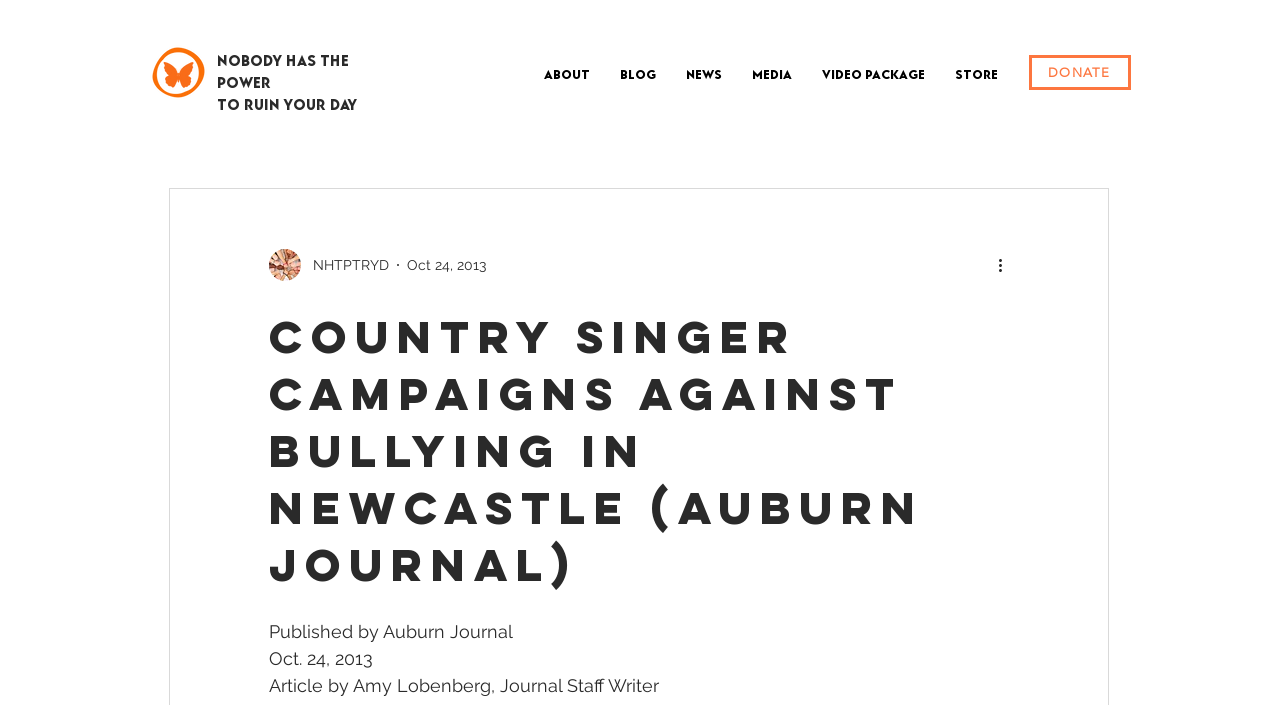What is the date of the article?
Using the image as a reference, answer the question in detail.

The date of the article is mentioned at the top of the webpage, below the heading, as 'Oct. 24, 2013'.